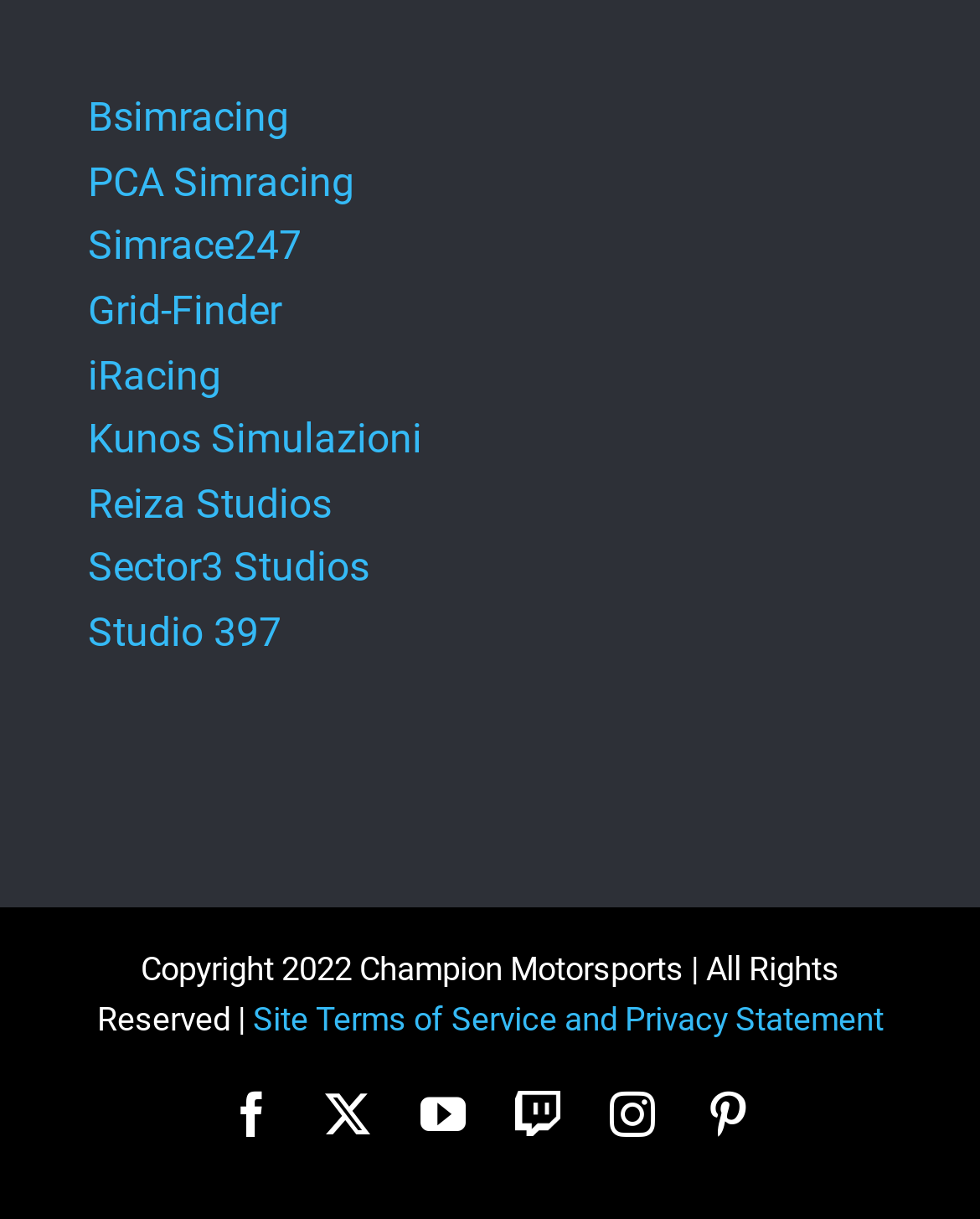Given the element description, predict the bounding box coordinates in the format (top-left x, top-left y, bottom-right x, bottom-right y). Make sure all values are between 0 and 1. Here is the element description: Facebook

[0.234, 0.895, 0.281, 0.932]